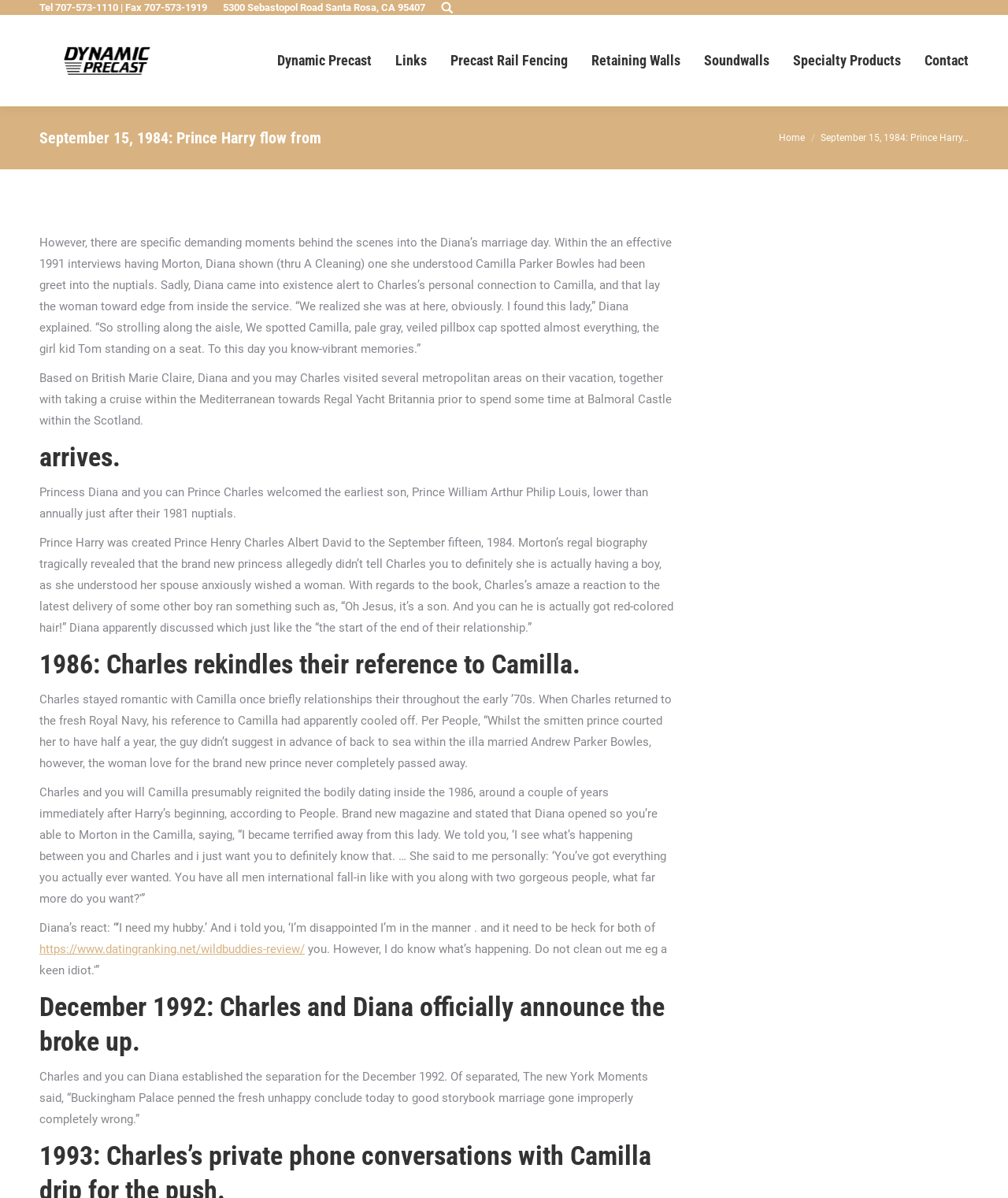Articulate a detailed summary of the webpage's content and design.

This webpage appears to be a blog post or article about Prince Harry and Princess Diana's marriage. At the top of the page, there is a header section with the company name "Dynamic Precast" and a search bar. Below this, there is a menu with several links, including "Dynamic Precast", "Links", "Precast Rail Fencing", "Retaining Walls", "Soundwalls", "Specialty Products", and "Contact".

The main content of the page is divided into several sections. The first section has a heading "September 15, 1984: Prince Harry flow from" and a brief introduction to the article. Below this, there is a section with a heading "You are here:" and a breadcrumb trail showing the current page's location.

The main article is divided into several paragraphs, each describing a specific event or moment in Princess Diana's marriage to Prince Charles. The text describes how Diana felt about Camilla Parker Bowles being present at their wedding, and how she discovered Charles's personal connection to Camilla. The article also mentions the birth of Prince William and Prince Harry, and how Charles reacted to the news of having another son.

The article continues to describe the deterioration of Charles and Diana's relationship, including how Charles rekindled his romance with Camilla in 1986. The text also quotes Diana's reactions to Charles's infidelity and her feelings about their marriage.

At the bottom of the page, there is a link to go back to the top of the page. There are no images on the page, but there are several headings and links throughout the article.